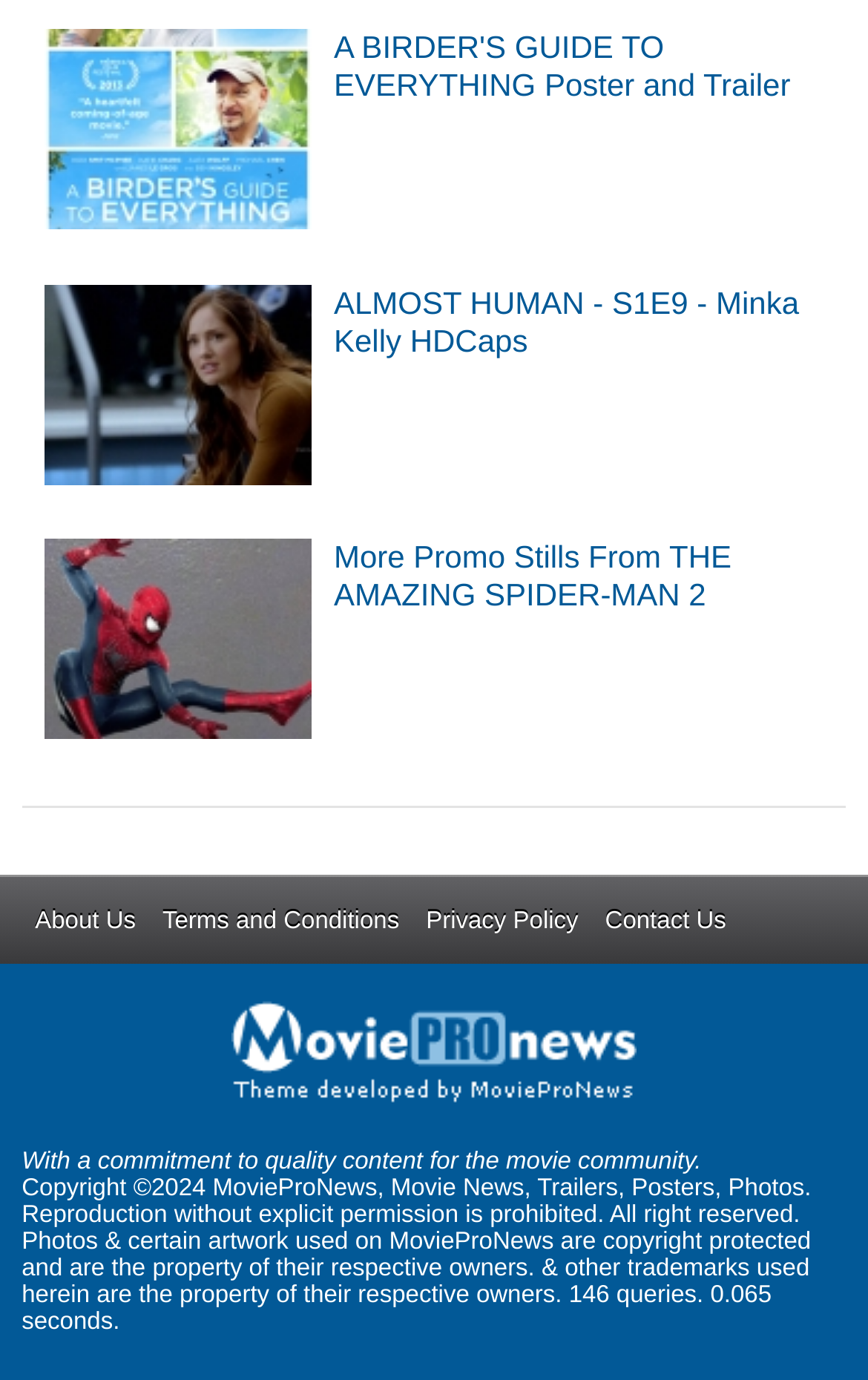What is the name of the website?
Provide a detailed answer to the question using information from the image.

The name of the website is mentioned in the StaticText element with ID 91 as 'Copyright ©2024 MovieProNews,' and also in the link element with ID 92 as 'Movie News, Trailers, Posters, Photos'.